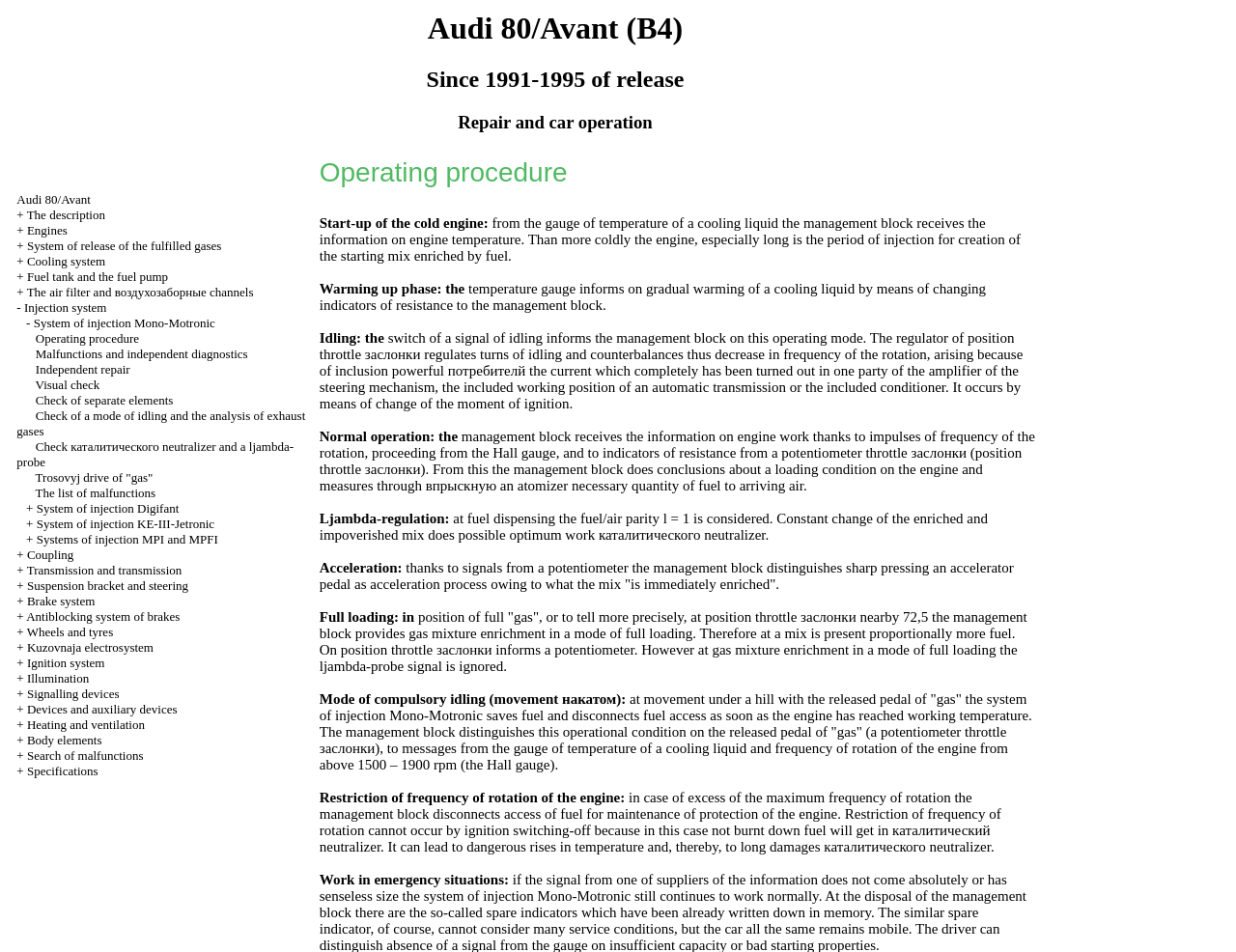Construct a comprehensive description capturing every detail on the webpage.

This webpage appears to be a user manual and repair guide for Audi 80/Avant models from 1991 to 1995. The page is divided into two main sections: a table of contents and a detailed description of the operating procedure.

At the top of the page, there is a heading that reads "Audi 80/Avant (B4) Since 1991-1995 of release Repair and car operation." Below this heading, there are three subheadings that provide an overview of the content.

The table of contents is located on the right side of the page and takes up about two-thirds of the screen. It is organized into a hierarchical structure with links to various sections, including "Engines," "Cooling system," "Fuel tank and the fuel pump," and many others. Each section has a "+" symbol next to it, indicating that it can be expanded to reveal more information.

On the left side of the page, there is a detailed description of the operating procedure, which includes text and diagrams. The text is divided into paragraphs and explains the normal operation of the engine, including how the management block receives information on engine work and adjusts the fuel injection accordingly. There are also sections on idling, lambda regulation, and other related topics.

Overall, this webpage appears to be a comprehensive resource for individuals looking to repair or maintain their Audi 80/Avant vehicles.